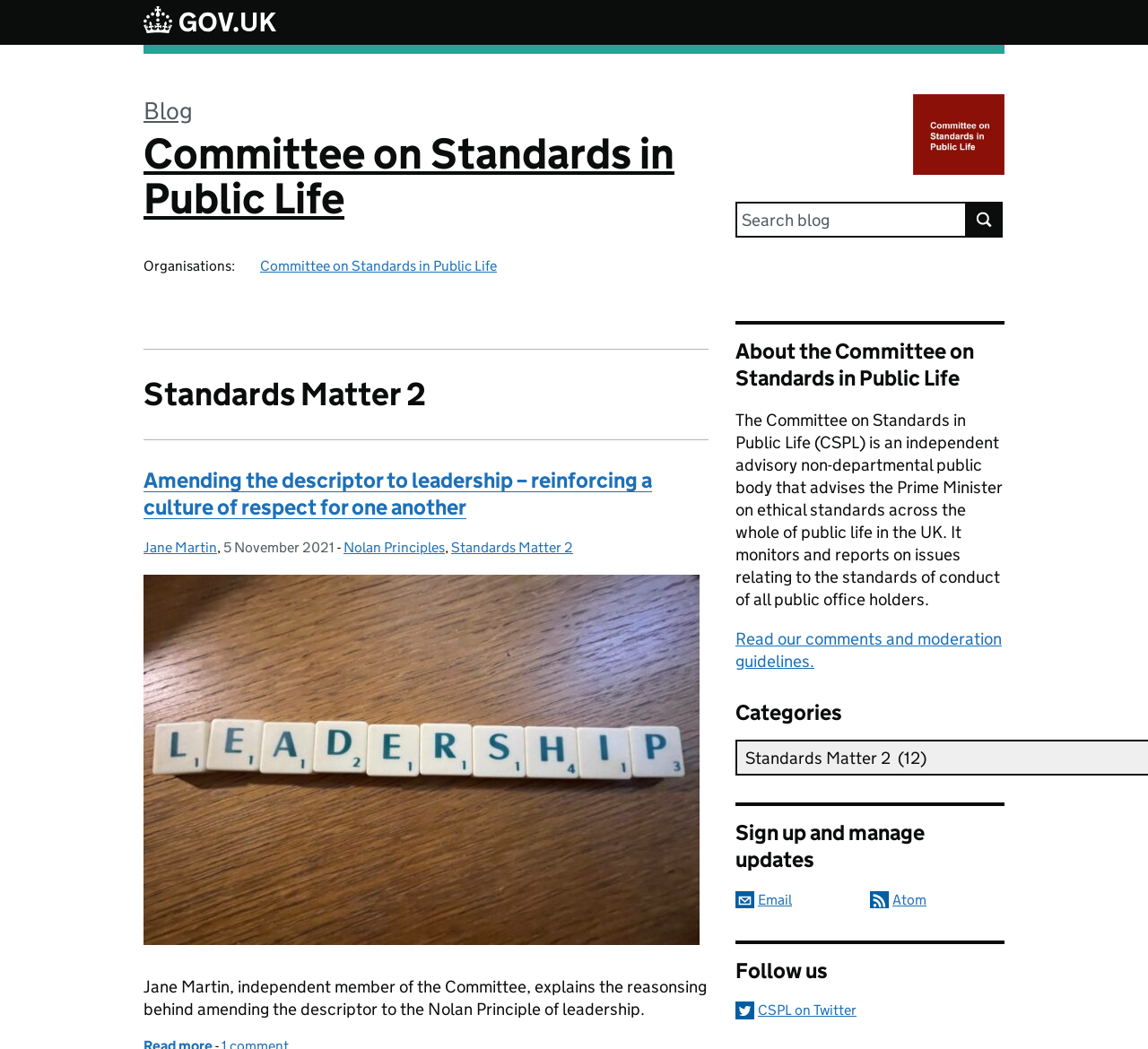Please determine the bounding box coordinates for the element that should be clicked to follow these instructions: "Search for something".

[0.641, 0.192, 0.842, 0.226]